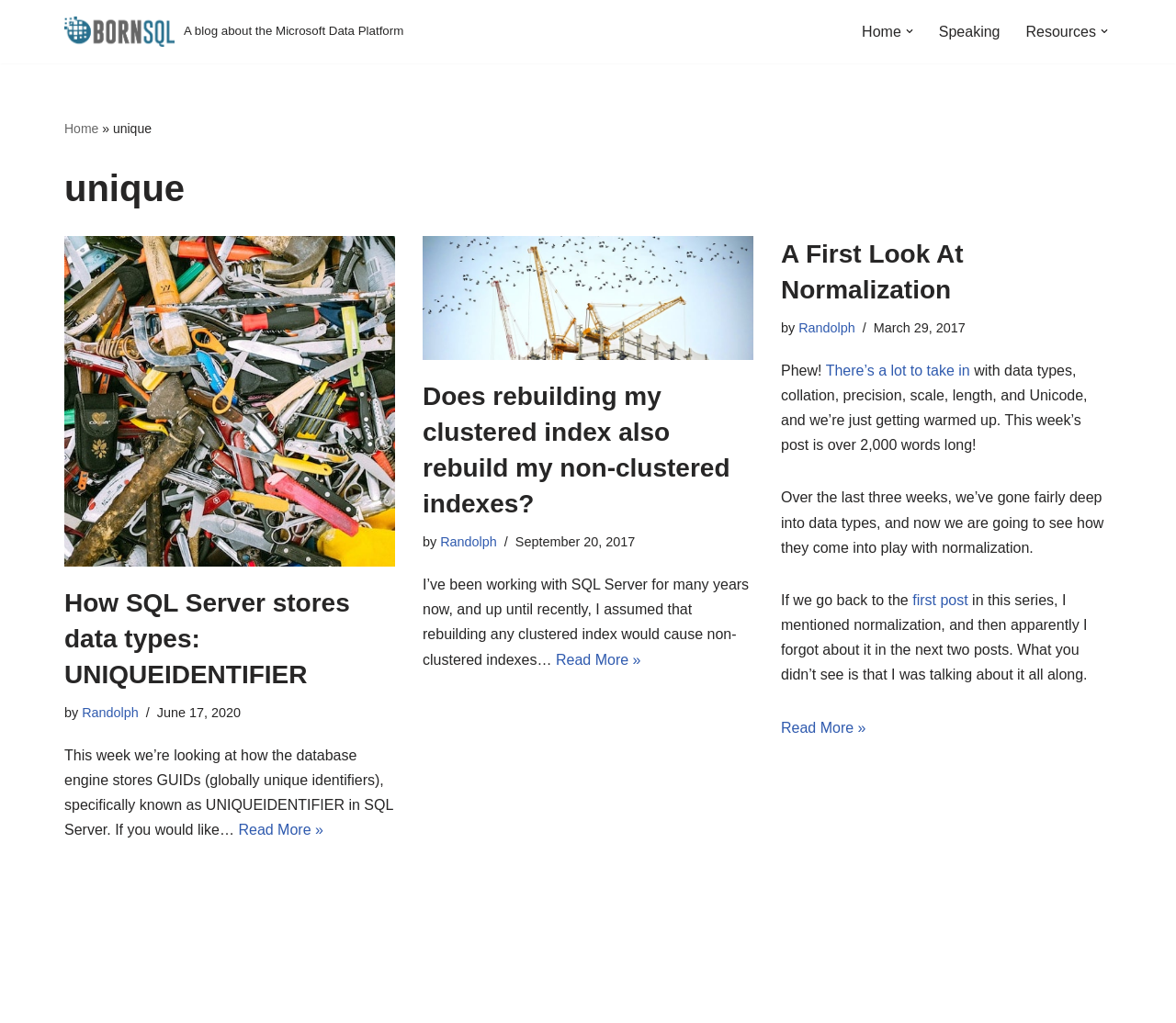Identify the bounding box coordinates of the region I need to click to complete this instruction: "Skip to content".

[0.0, 0.029, 0.023, 0.047]